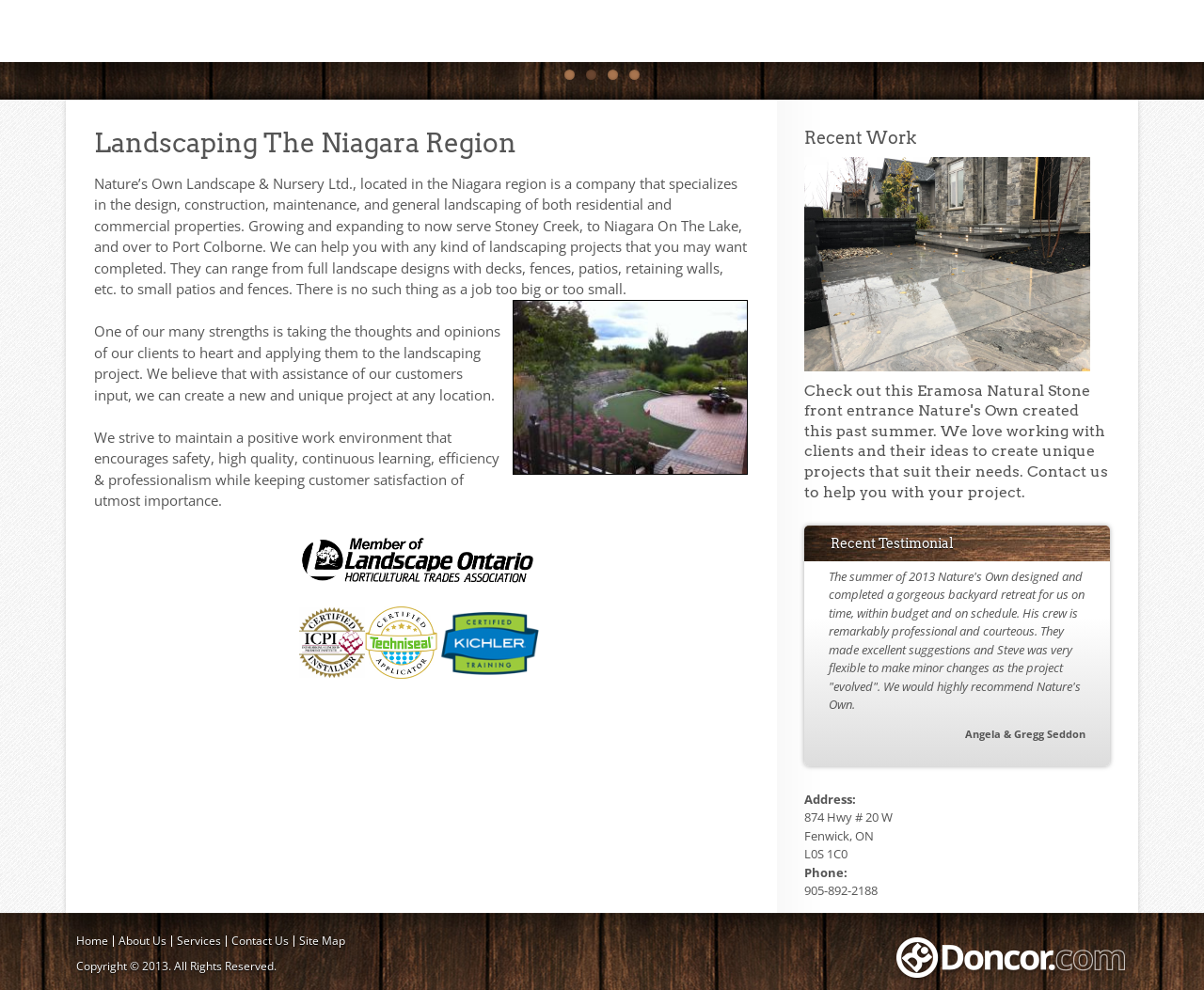Given the element description "Home" in the screenshot, predict the bounding box coordinates of that UI element.

[0.063, 0.942, 0.09, 0.958]